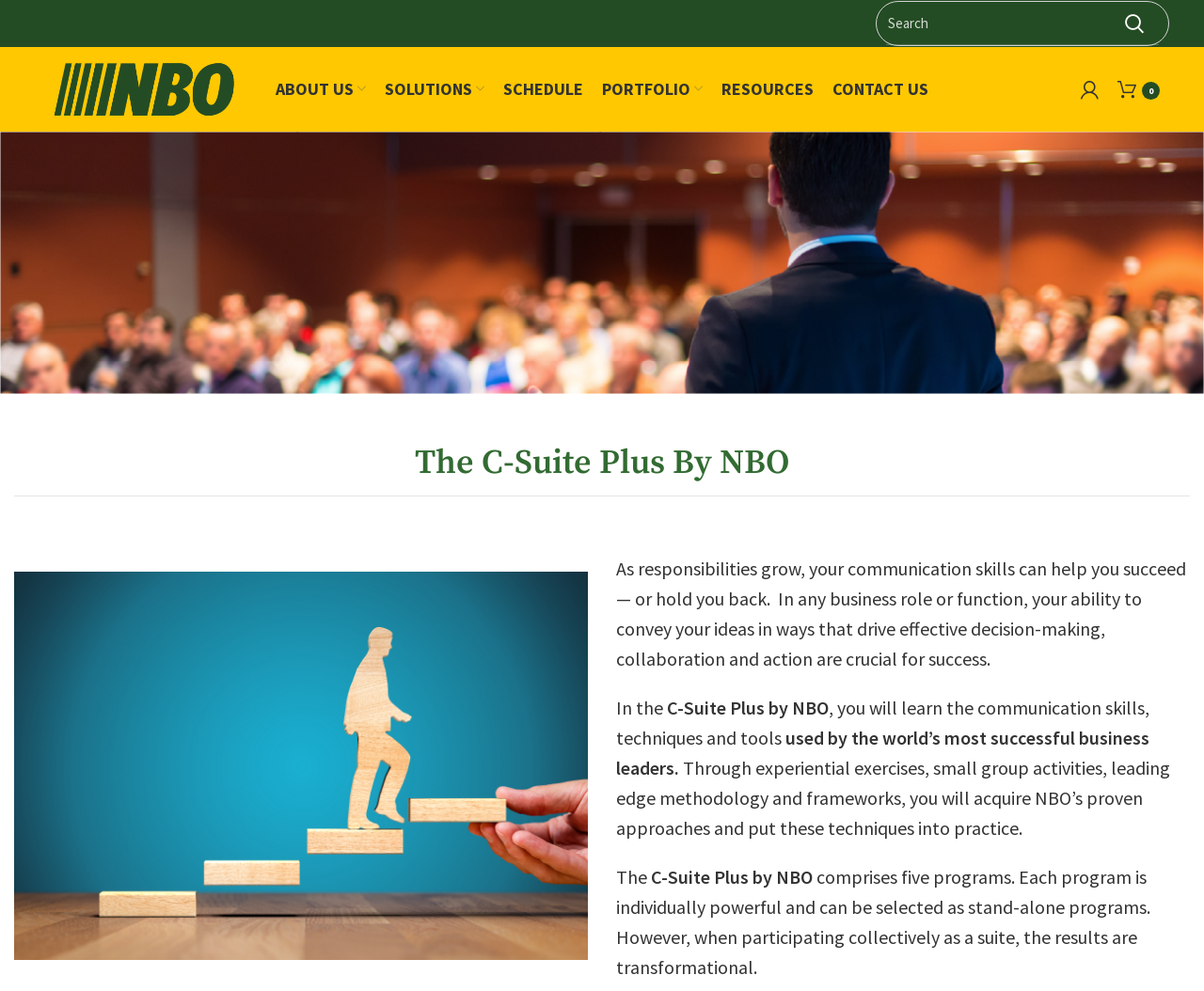Please specify the coordinates of the bounding box for the element that should be clicked to carry out this instruction: "Contact us". The coordinates must be four float numbers between 0 and 1, formatted as [left, top, right, bottom].

[0.684, 0.071, 0.779, 0.109]